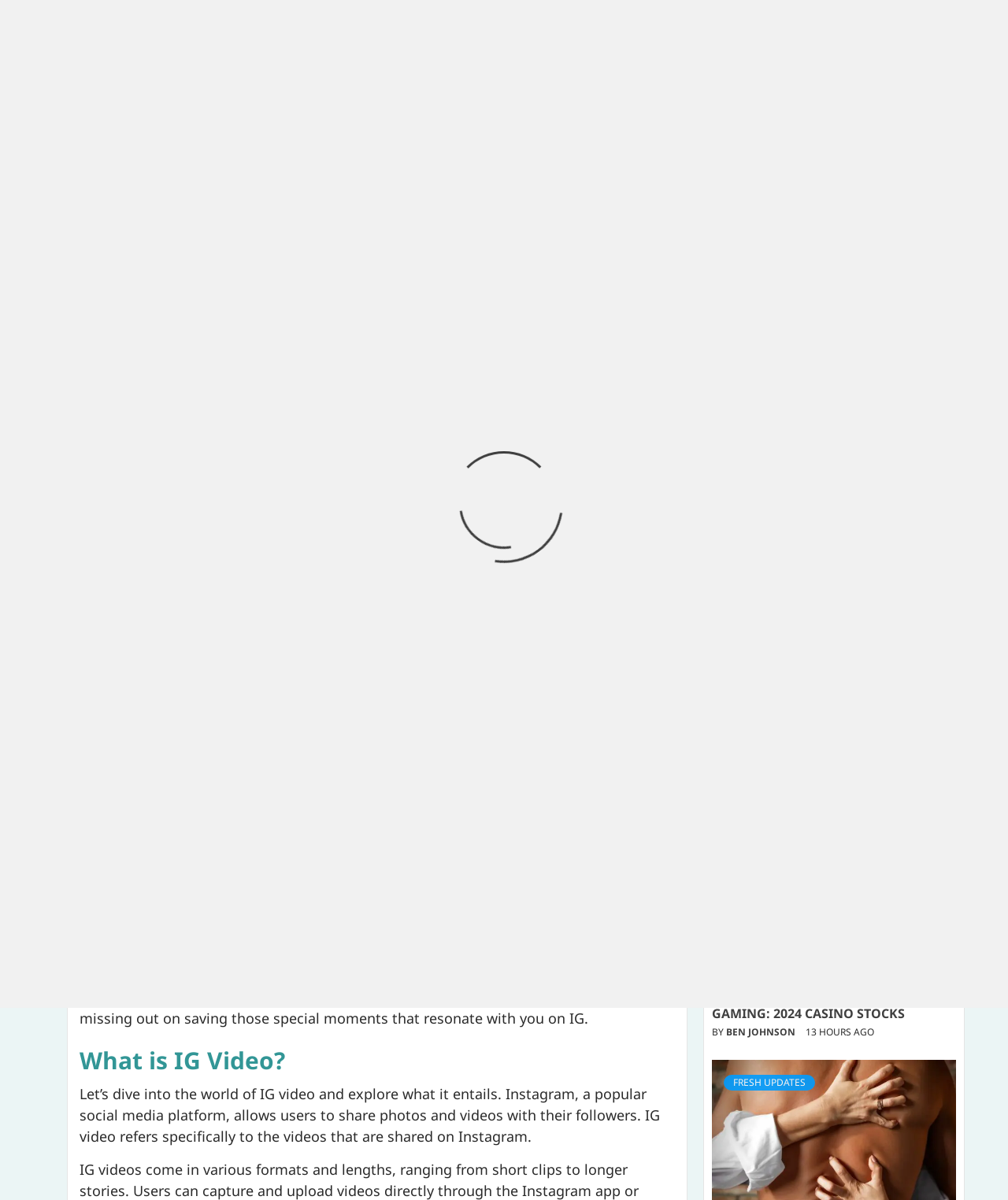Give the bounding box coordinates for this UI element: "Fresh Updates". The coordinates should be four float numbers between 0 and 1, arranged as [left, top, right, bottom].

[0.103, 0.101, 0.198, 0.113]